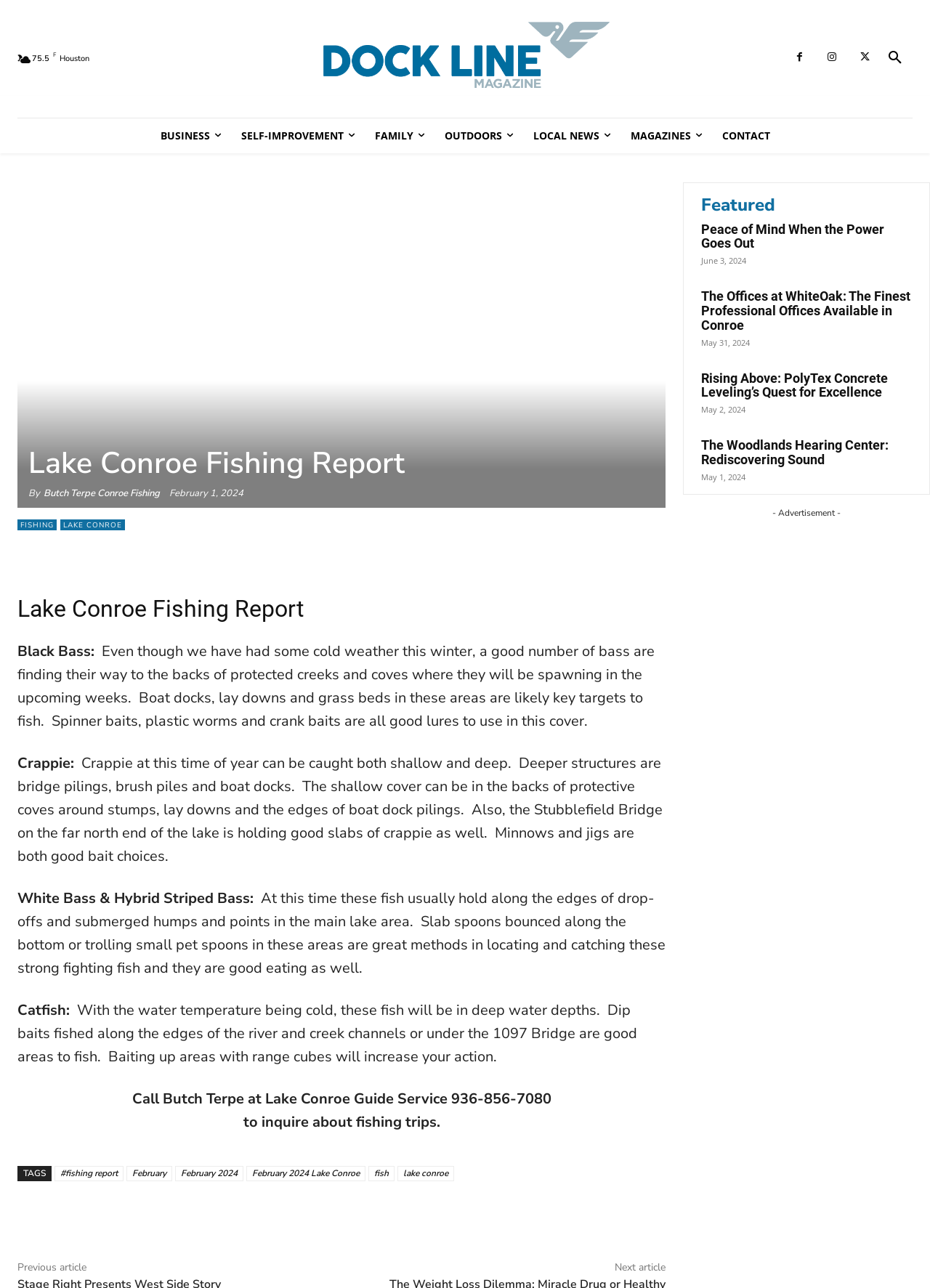Highlight the bounding box coordinates of the element you need to click to perform the following instruction: "Read the previous post."

None